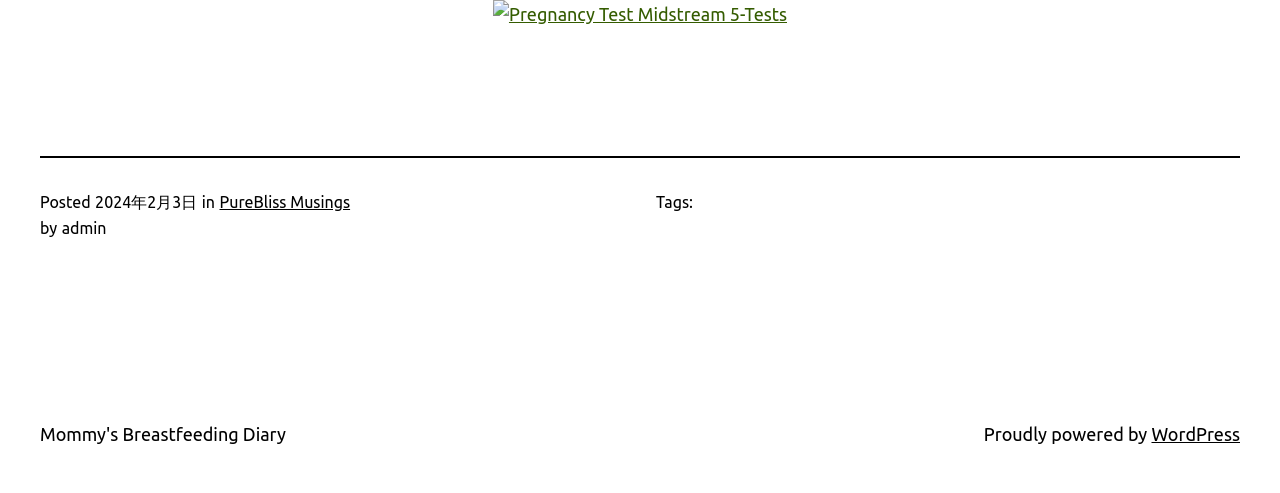Based on the element description "Mommy's Breastfeeding Diary", predict the bounding box coordinates of the UI element.

[0.031, 0.86, 0.223, 0.901]